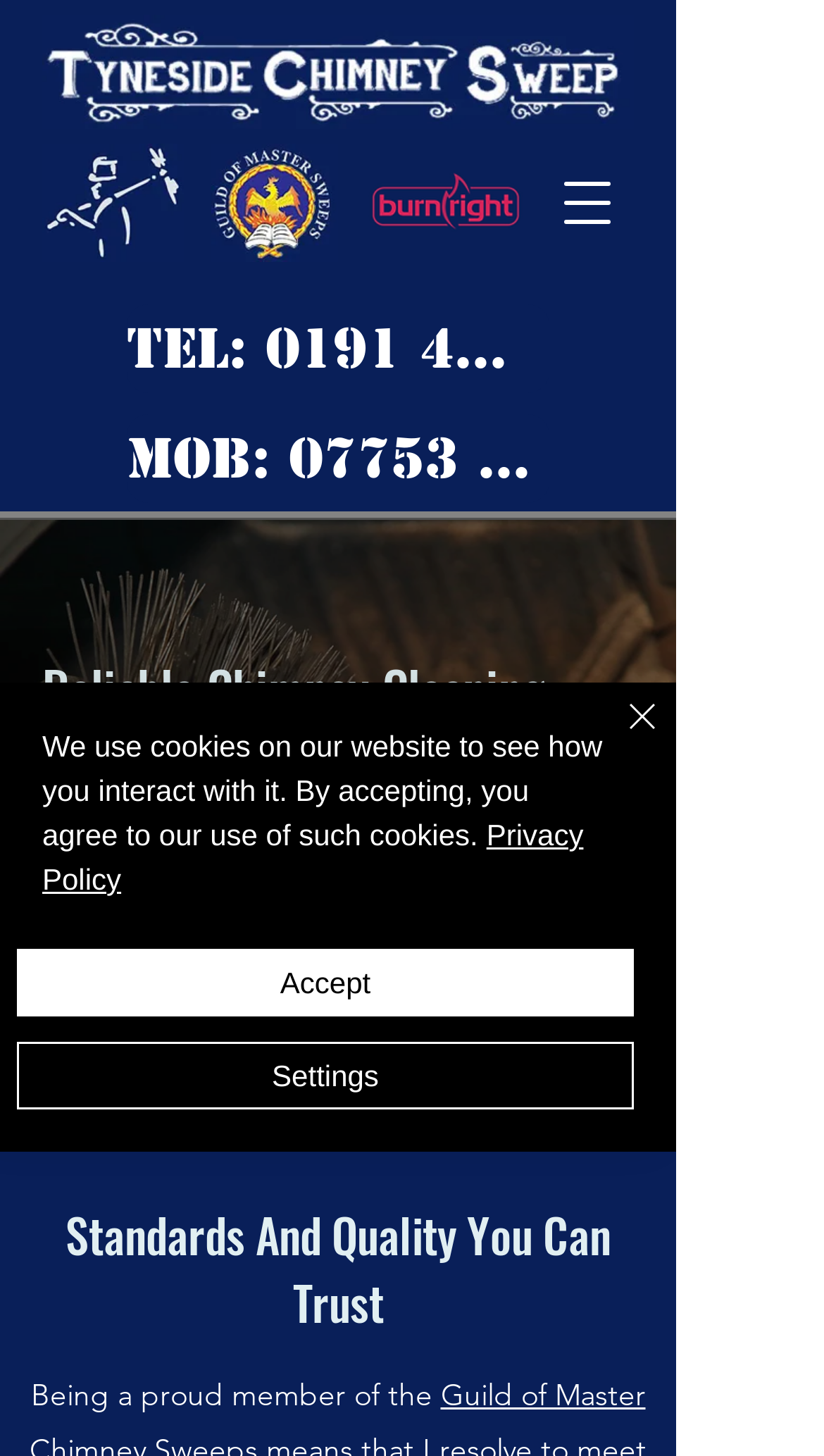Determine the bounding box coordinates of the clickable region to carry out the instruction: "Call the phone number".

[0.154, 0.209, 0.667, 0.27]